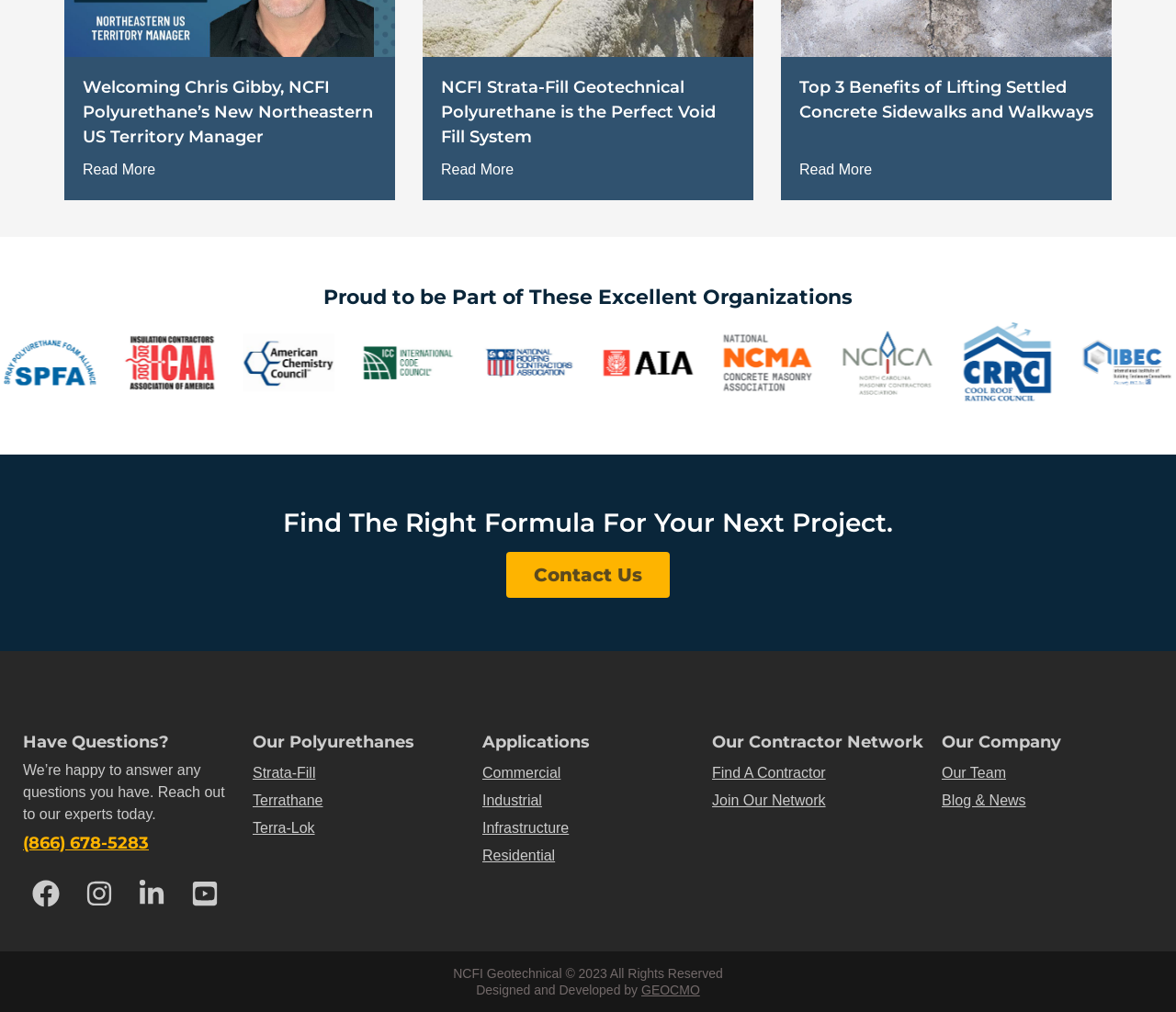Using the element description Join Our Network, predict the bounding box coordinates for the UI element. Provide the coordinates in (top-left x, top-left y, bottom-right x, bottom-right y) format with values ranging from 0 to 1.

[0.605, 0.777, 0.785, 0.805]